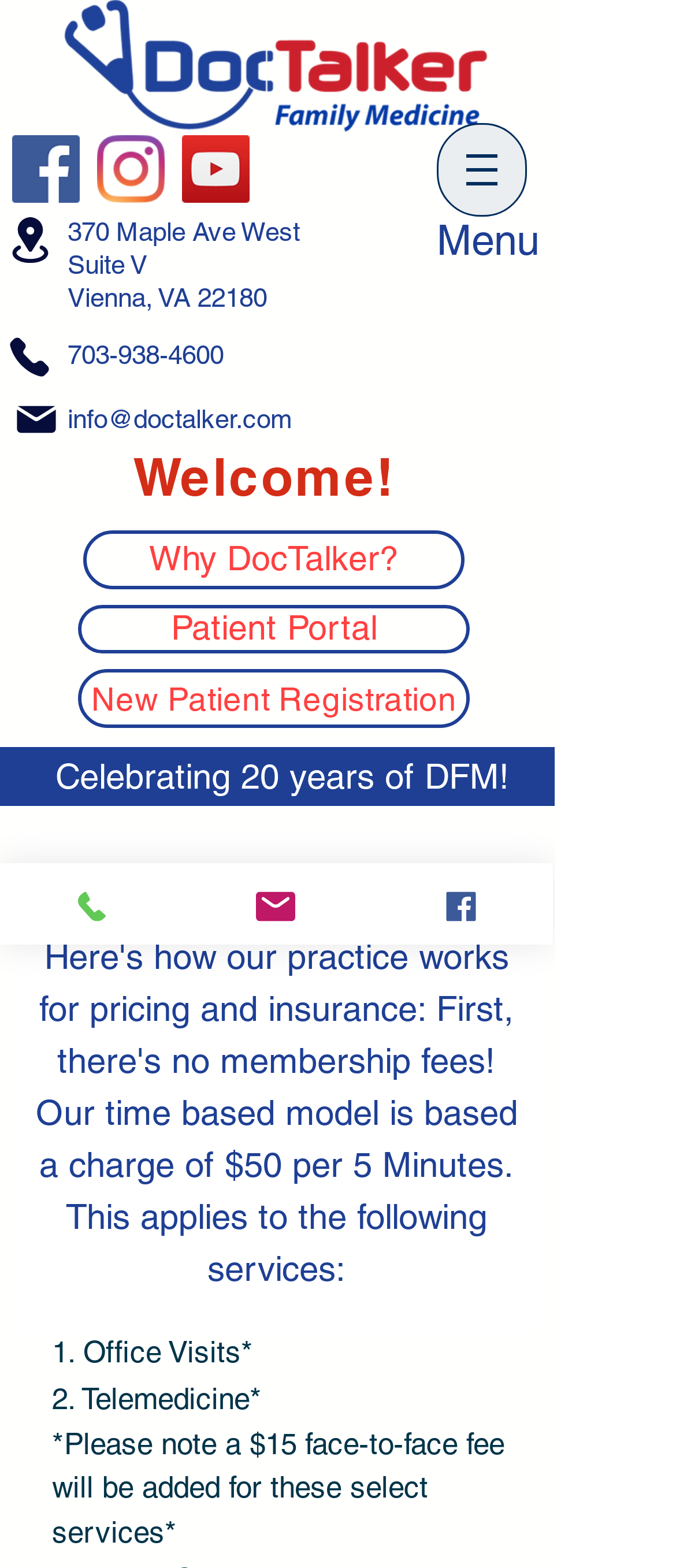Locate the bounding box coordinates of the element I should click to achieve the following instruction: "View location details".

[0.013, 0.136, 0.077, 0.169]